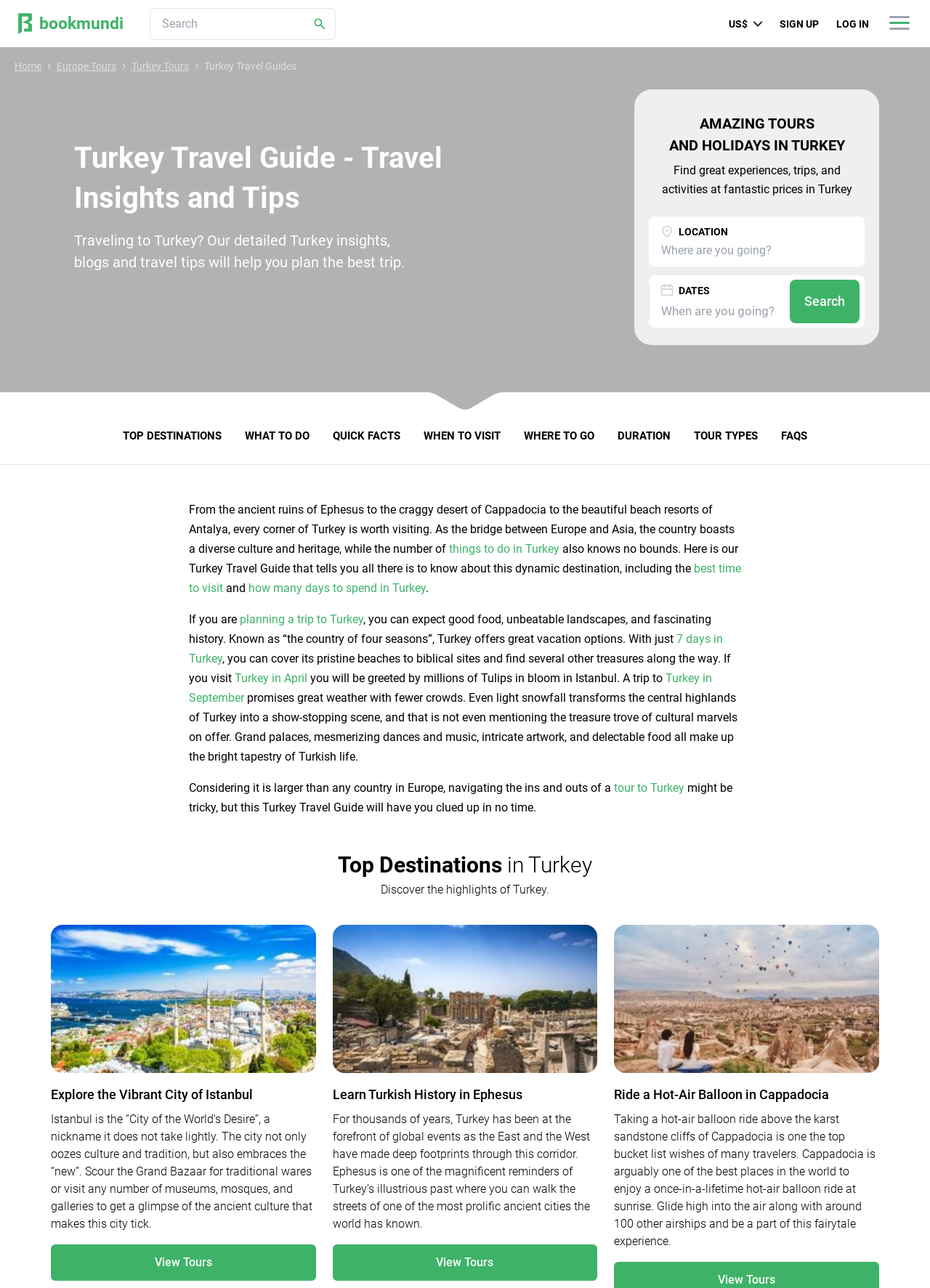What is the purpose of the search box?
Using the image, answer in one word or phrase.

Search tours and holiday packages